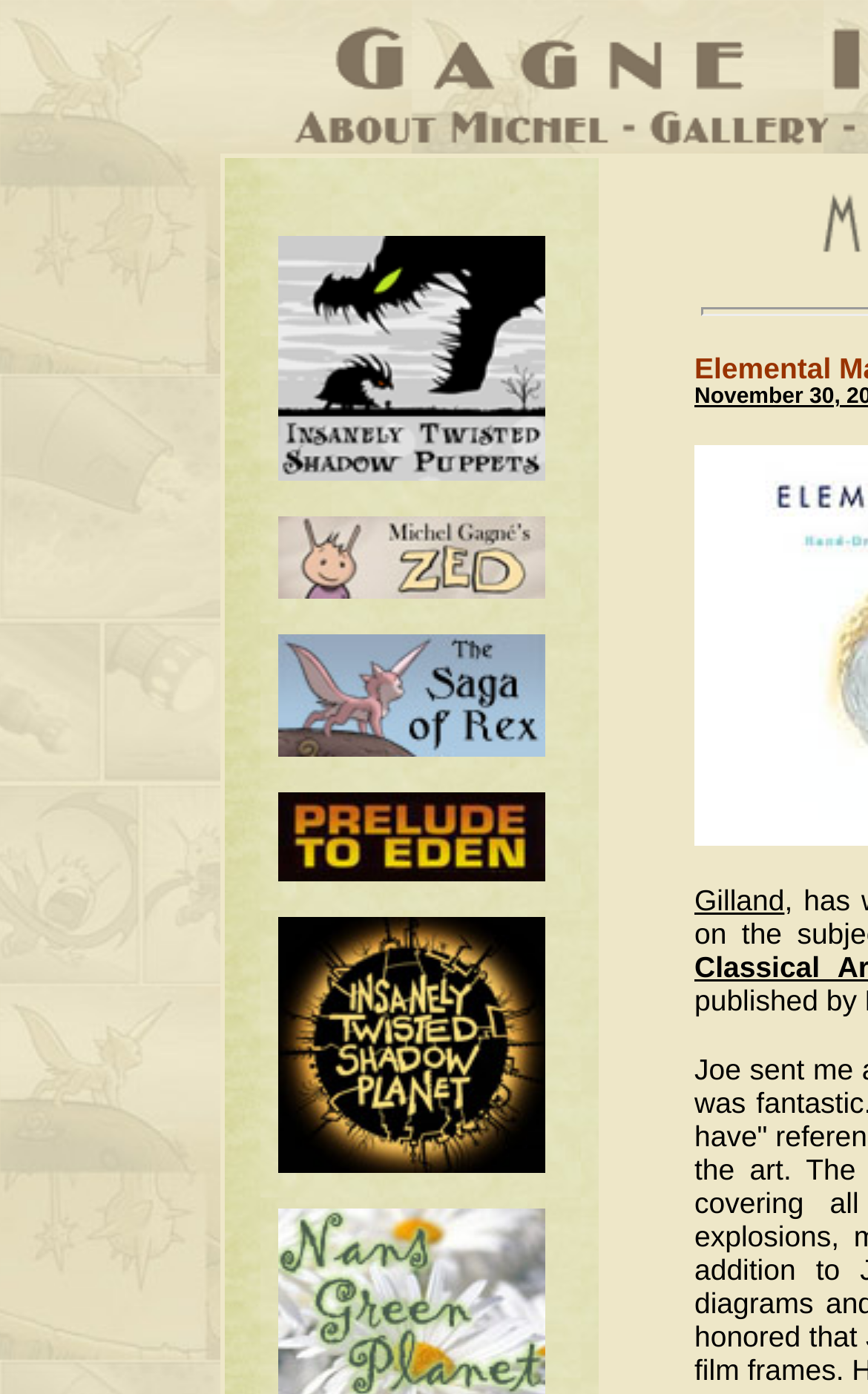Using the details in the image, give a detailed response to the question below:
What is the vertical arrangement of the links on the webpage?

By comparing the y1 and y2 coordinates of the link elements, I can determine their vertical arrangement. The link with the smallest y1 value is at the top, and the link with the largest y1 value is at the bottom. Therefore, the links are arranged from top to bottom on the webpage.